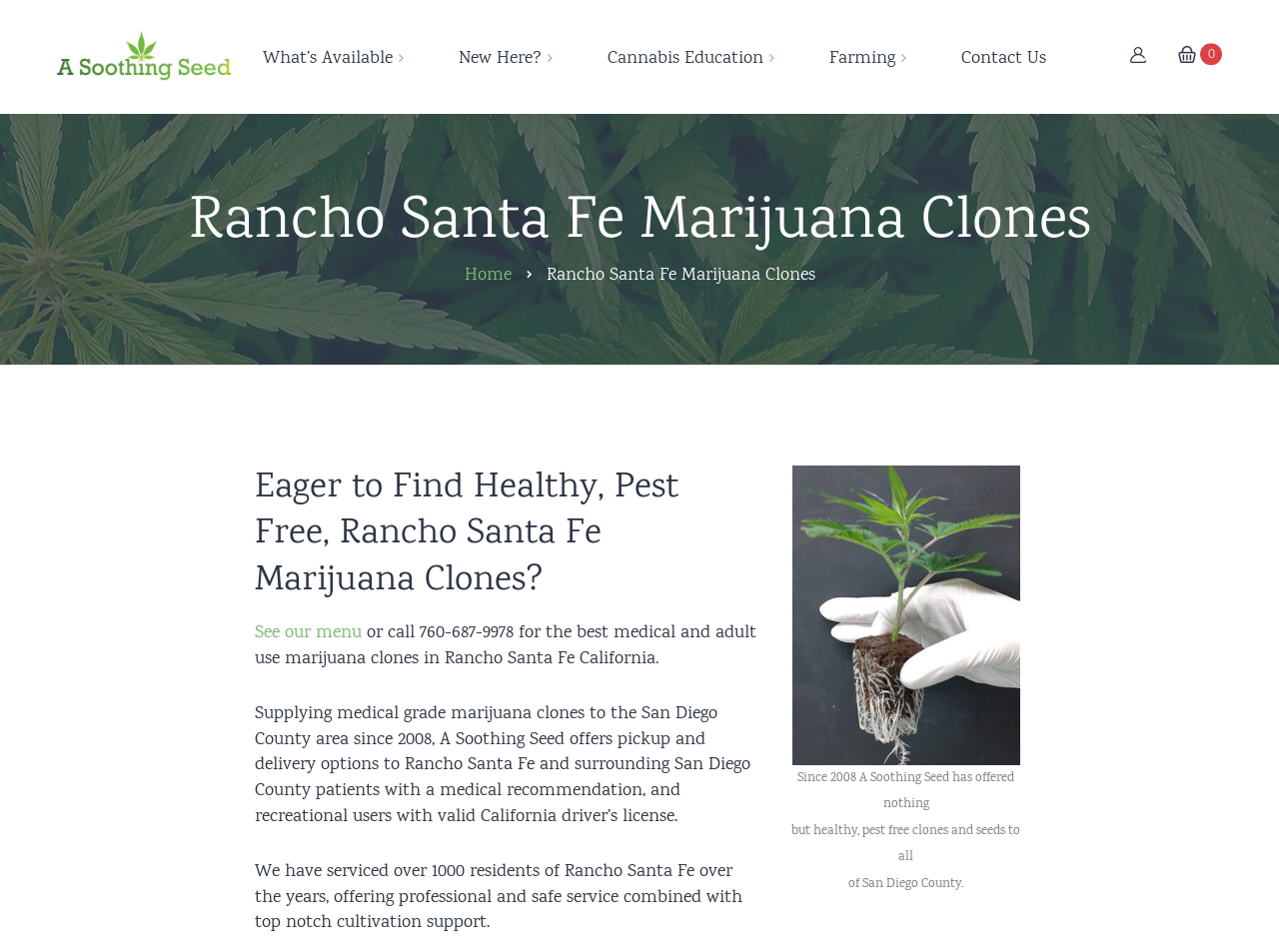Based on the element description: "Starting from Clones vs Seeds", identify the bounding box coordinates for this UI element. The coordinates must be four float numbers between 0 and 1, listed as [left, top, right, bottom].

[0.393, 0.125, 0.588, 0.2]